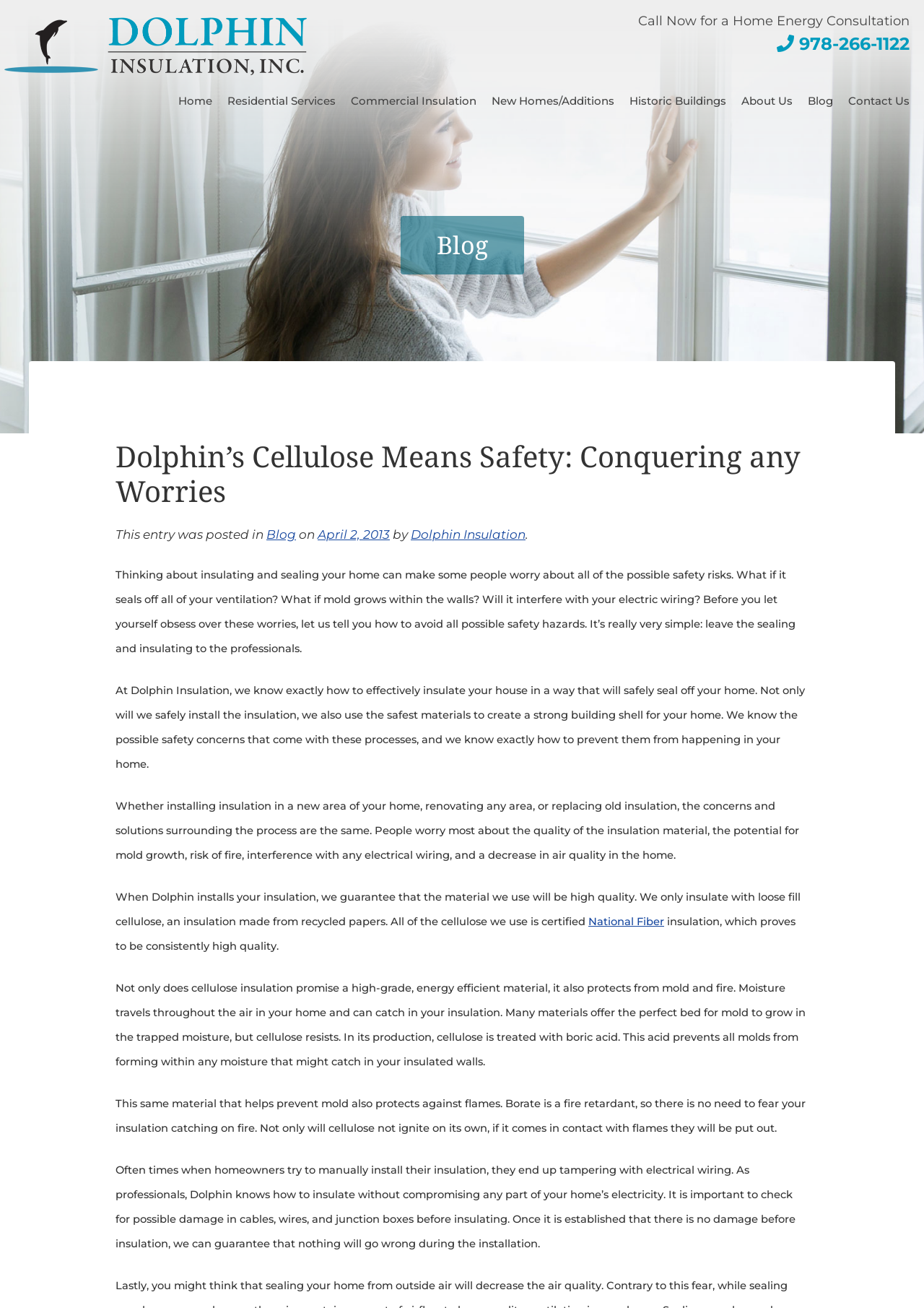Refer to the image and provide a thorough answer to this question:
What is the benefit of using professionals for insulation installation?

I found this information by reading the static text that says 'Before you let yourself obsess over these worries, let us tell you how to avoid all possible safety hazards. It’s really very simple: leave the sealing and insulating to the professionals.' which is located in the main content area of the webpage.